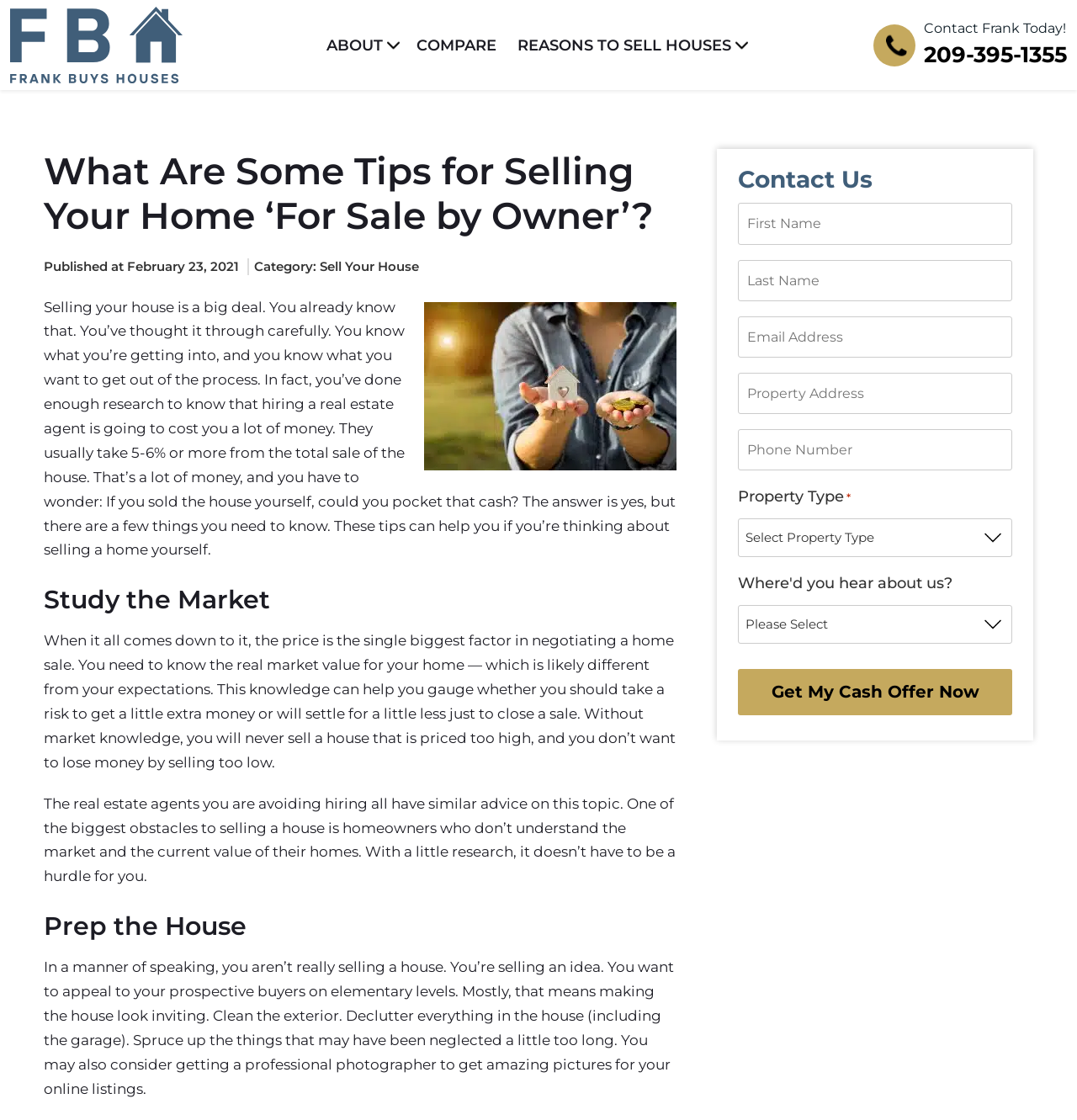Please find the bounding box coordinates of the section that needs to be clicked to achieve this instruction: "Click the 'Frank Buys Houses' link".

[0.009, 0.0, 0.17, 0.081]